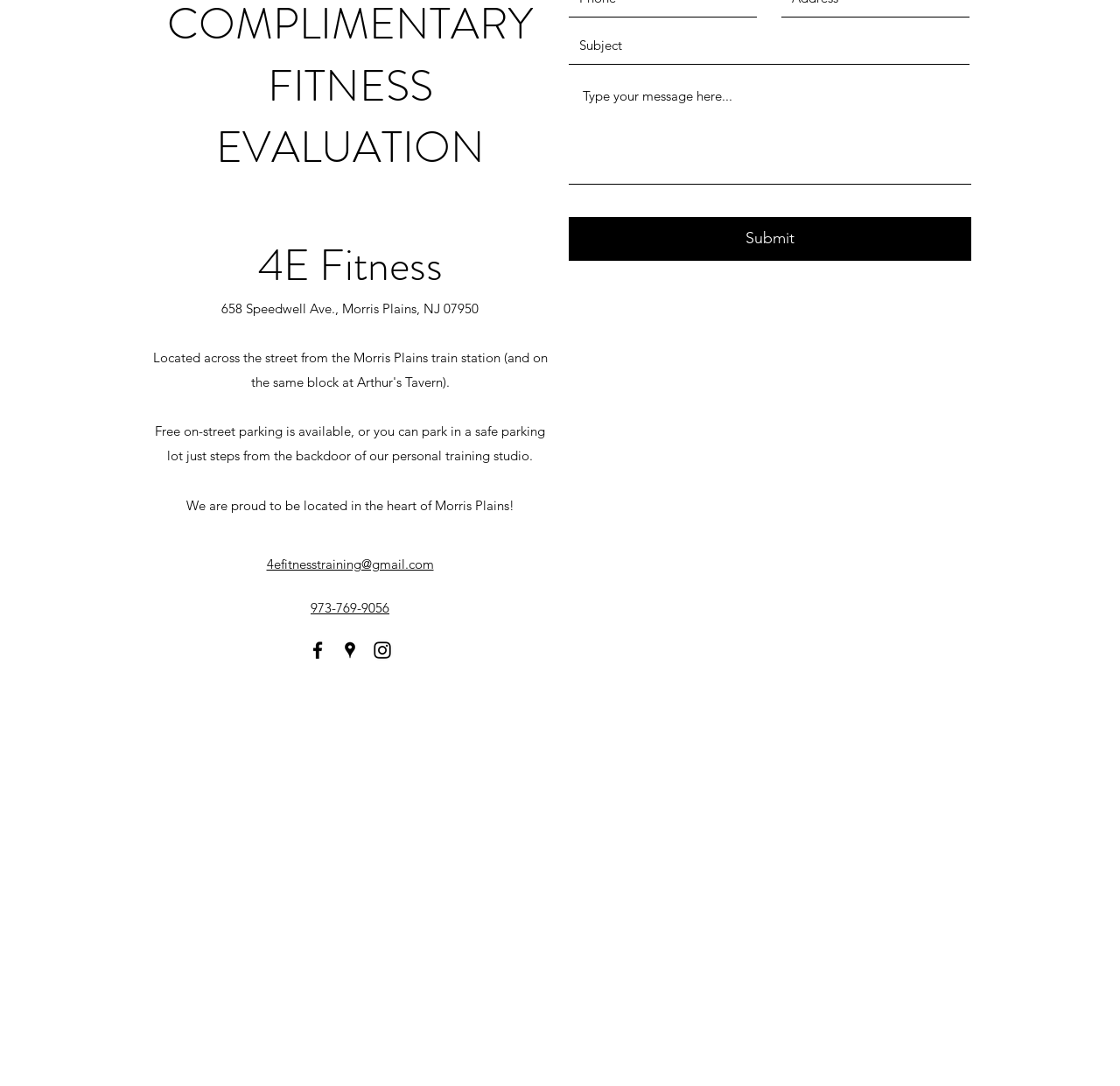Given the description "aria-label="googlePlaces"", determine the bounding box of the corresponding UI element.

[0.302, 0.588, 0.323, 0.609]